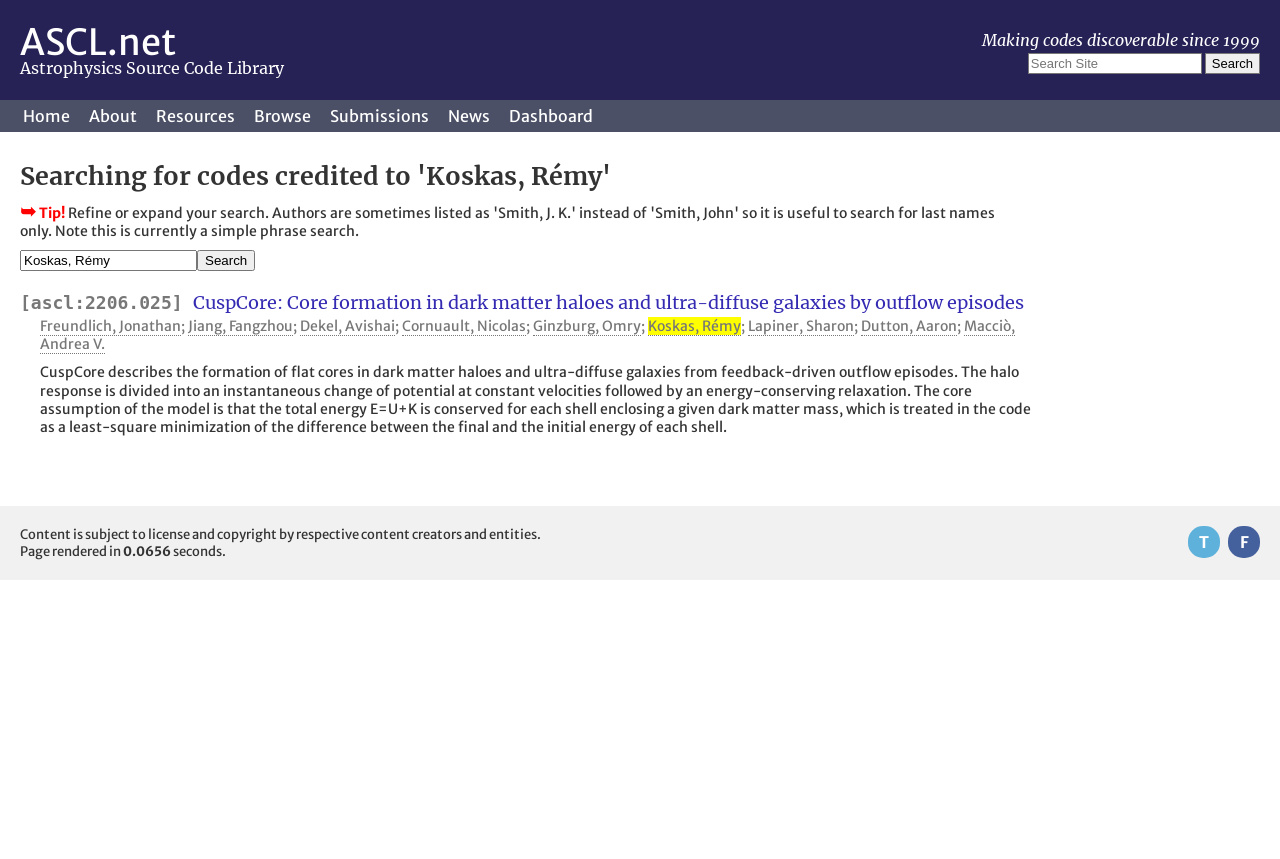Please specify the bounding box coordinates of the clickable section necessary to execute the following command: "View news".

[0.344, 0.116, 0.389, 0.154]